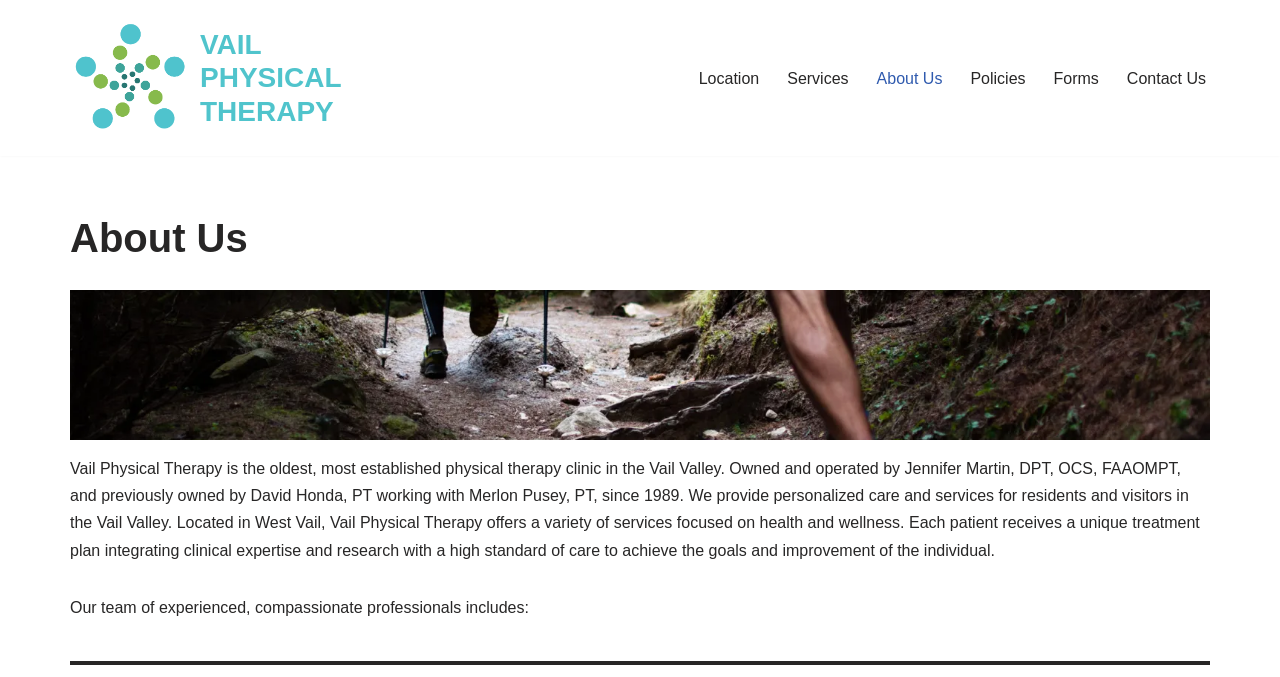Please find the bounding box coordinates of the element's region to be clicked to carry out this instruction: "go to home page".

[0.055, 0.027, 0.094, 0.204]